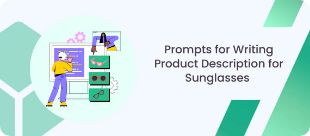What is the person in the illustration interacting with?
Please use the image to provide a one-word or short phrase answer.

A digital screen